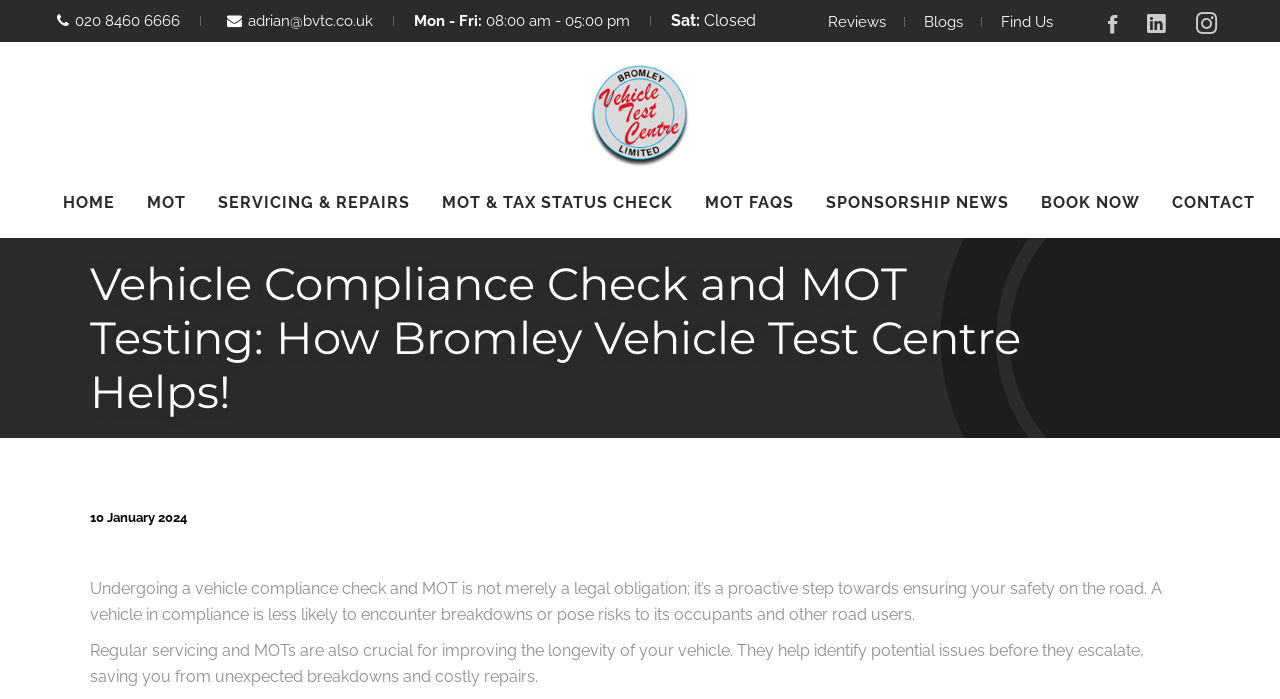Please find the bounding box coordinates of the element's region to be clicked to carry out this instruction: "Send an email".

[0.194, 0.017, 0.291, 0.043]